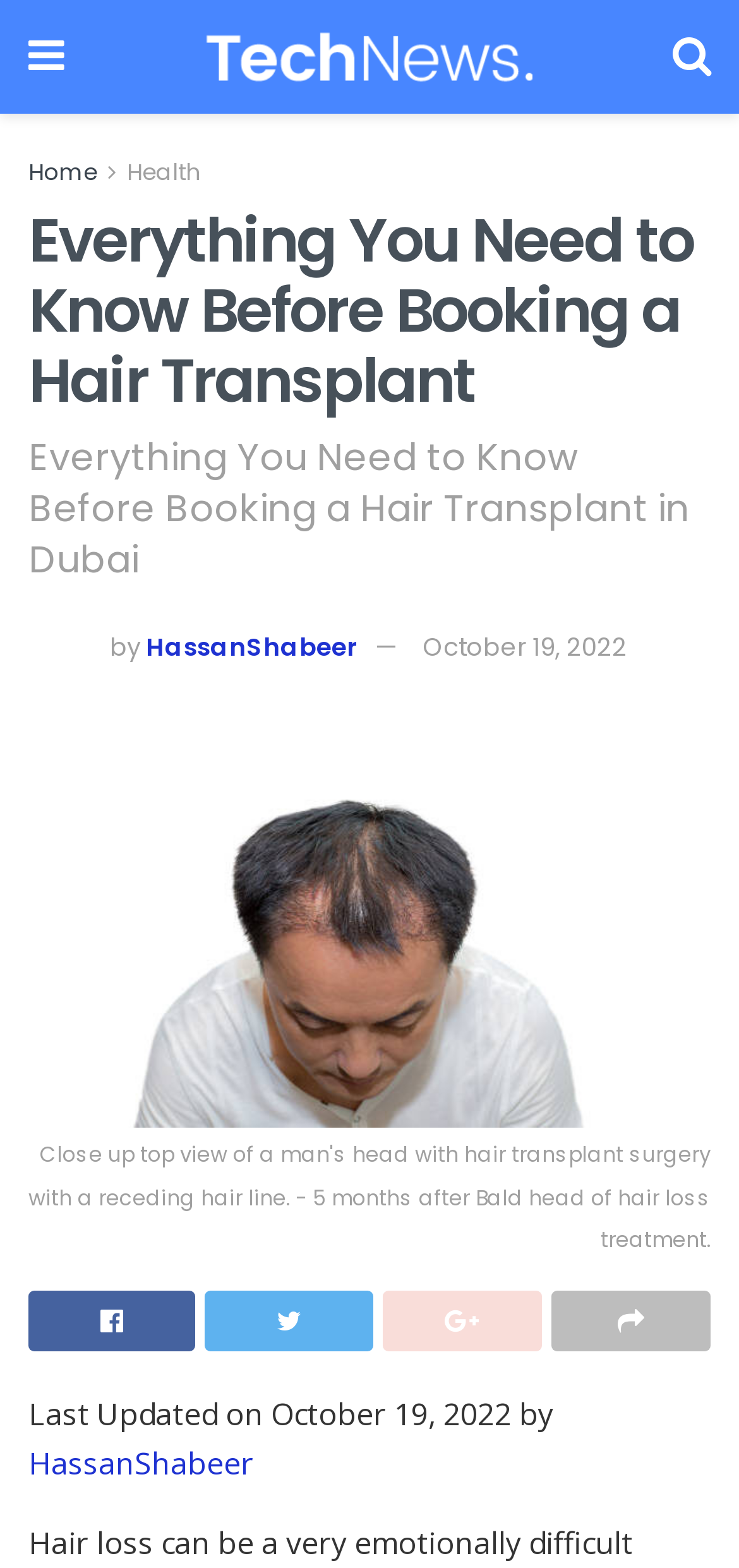Please identify and generate the text content of the webpage's main heading.

Everything You Need to Know Before Booking a Hair Transplant